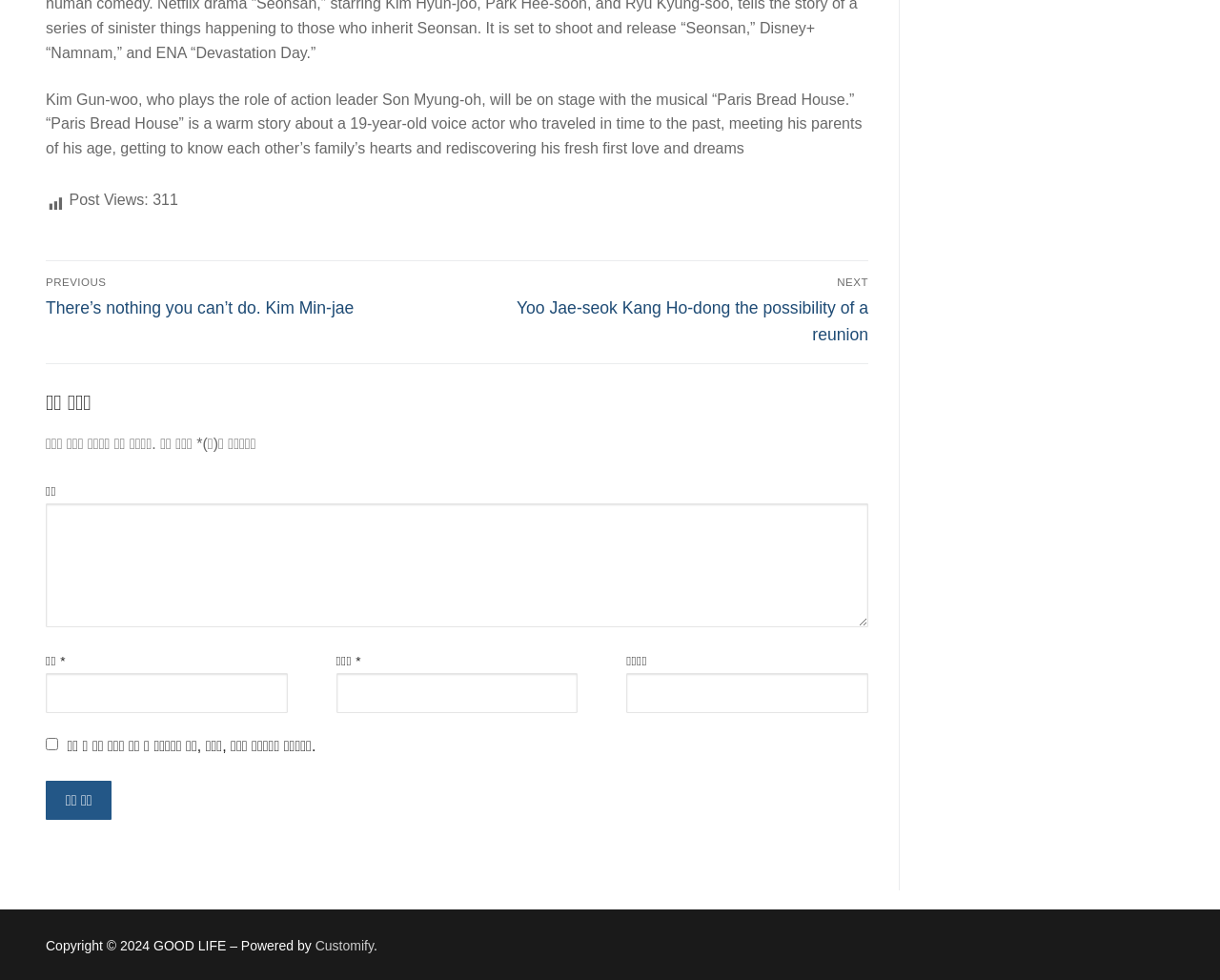Find the bounding box coordinates of the element to click in order to complete the given instruction: "Submit your comment."

[0.038, 0.797, 0.092, 0.837]